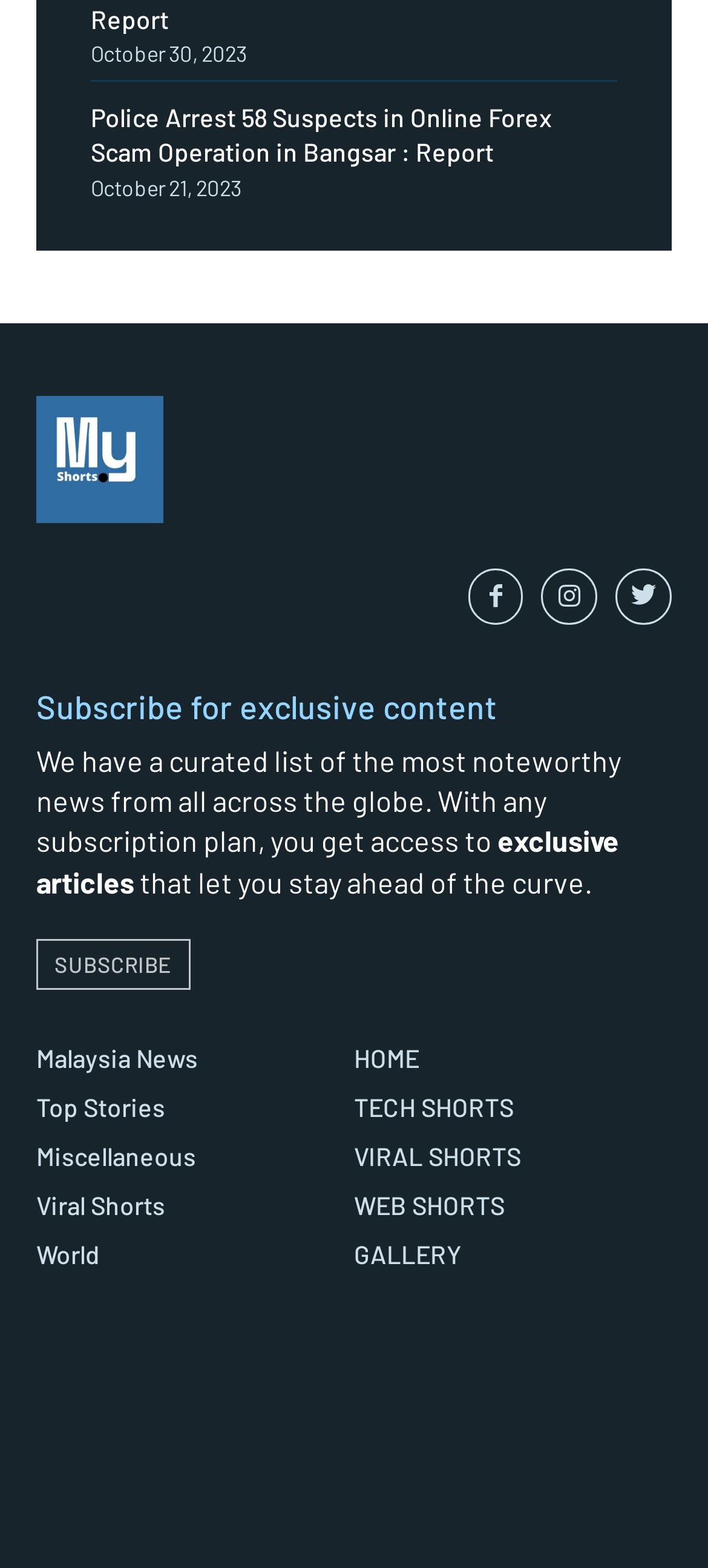What is the logo of the website?
Use the information from the screenshot to give a comprehensive response to the question.

I looked at the top-left corner of the webpage and found an image with the text 'Logo' next to it, which indicates that it is the logo of the website.